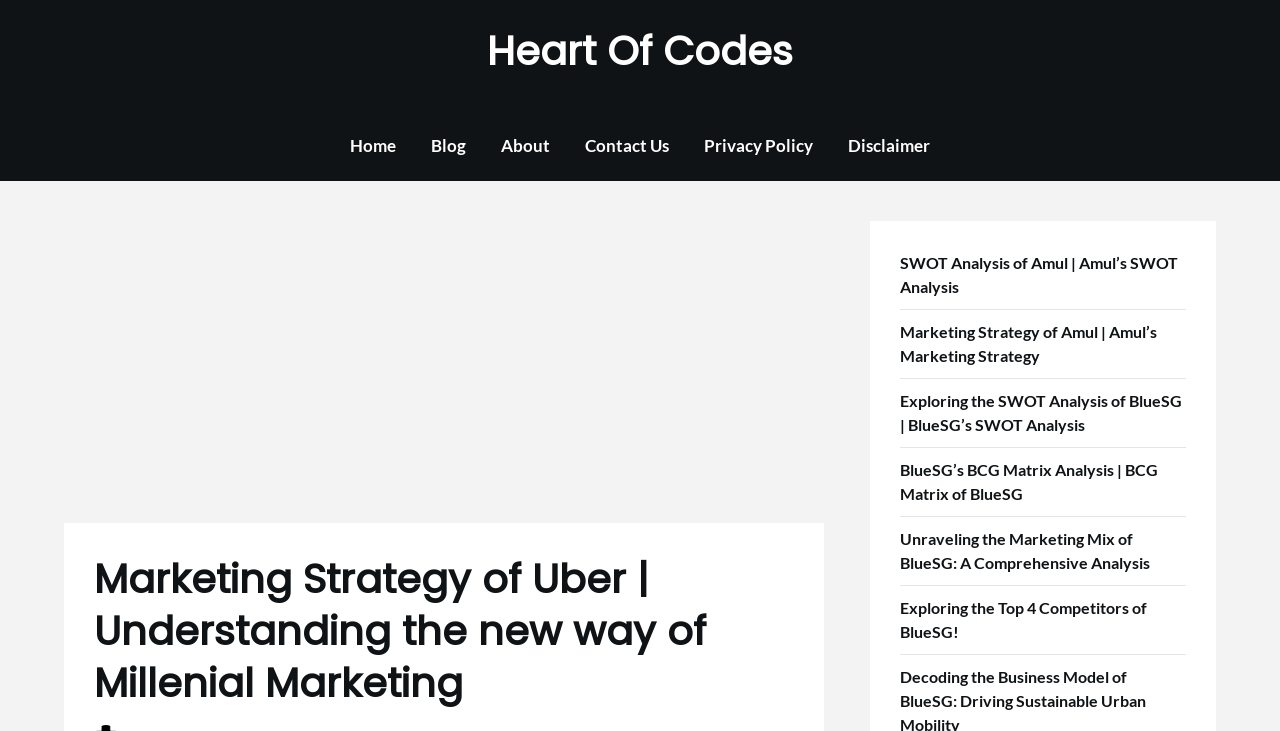Respond with a single word or phrase for the following question: 
What is the name of the website or blog?

Heart Of Codes